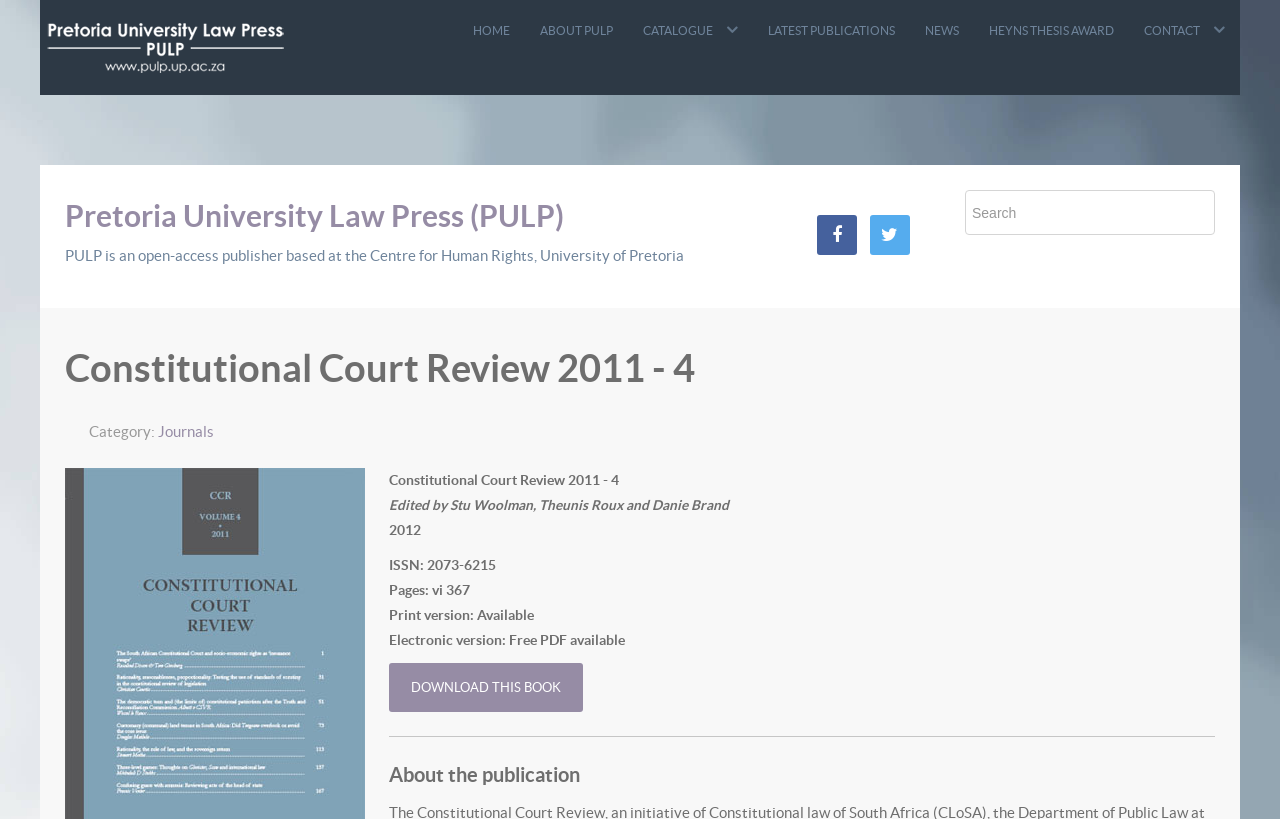Utilize the details in the image to thoroughly answer the following question: What is the purpose of the link 'DOWNLOAD THIS BOOK'?

The purpose of the link 'DOWNLOAD THIS BOOK' can be inferred from its location and context, which is below the publication details, indicating that it is intended for users to download the publication.